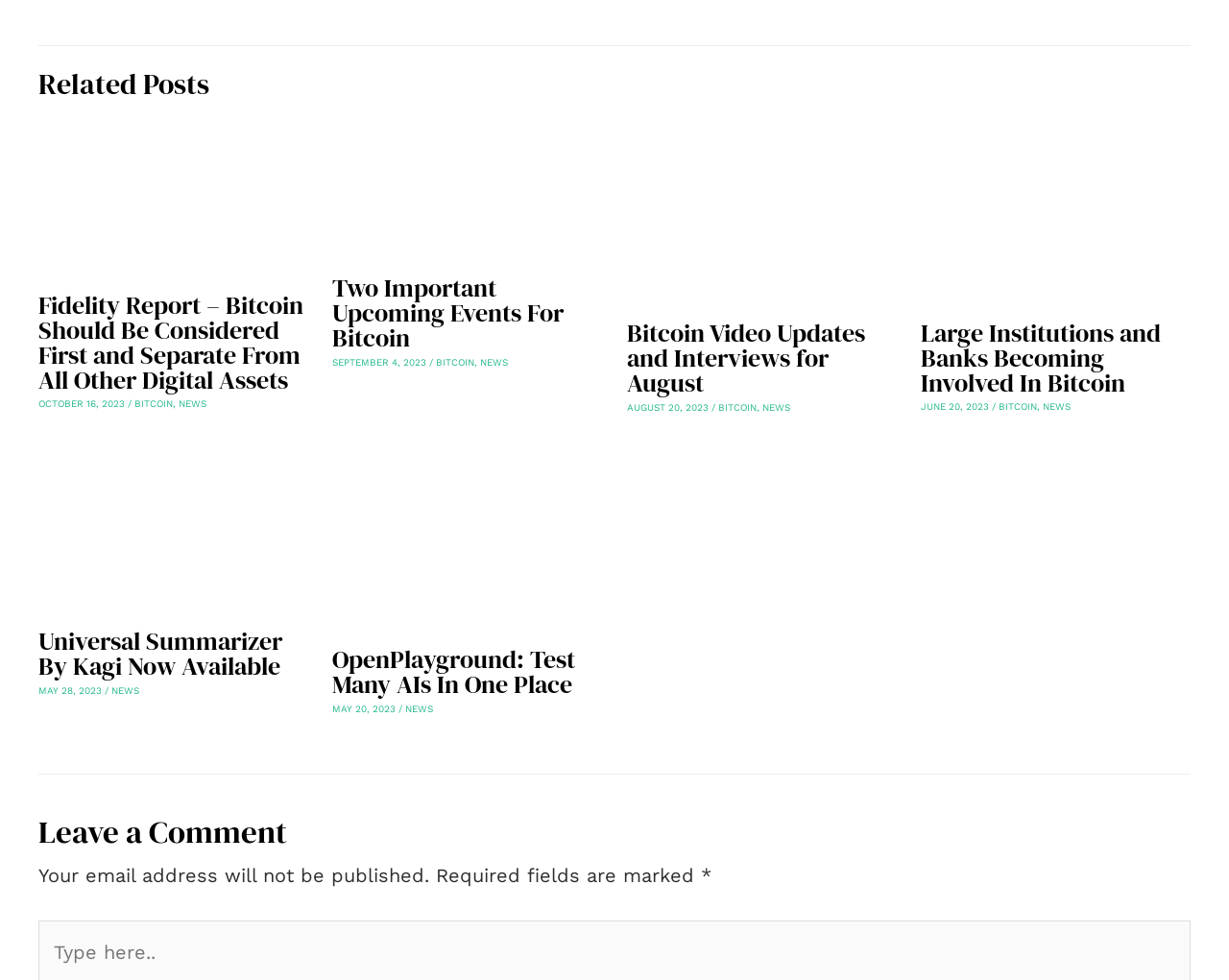Locate the bounding box coordinates of the element I should click to achieve the following instruction: "Read more about Bitcoin Video Updates and Interviews for August".

[0.51, 0.202, 0.729, 0.226]